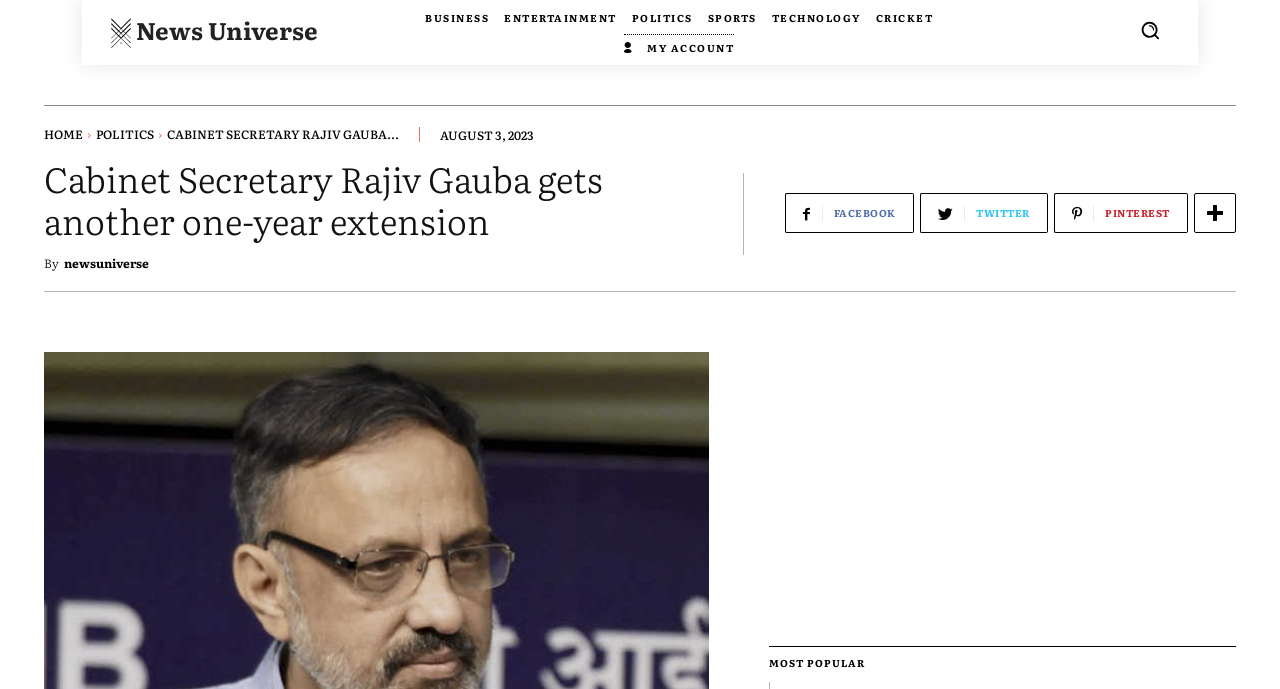How many main sections are there on the webpage?
From the details in the image, provide a complete and detailed answer to the question.

There are seven main sections on the webpage, which are BUSINESS, ENTERTAINMENT, POLITICS, SPORTS, TECHNOLOGY, CRICKET, and HOME.